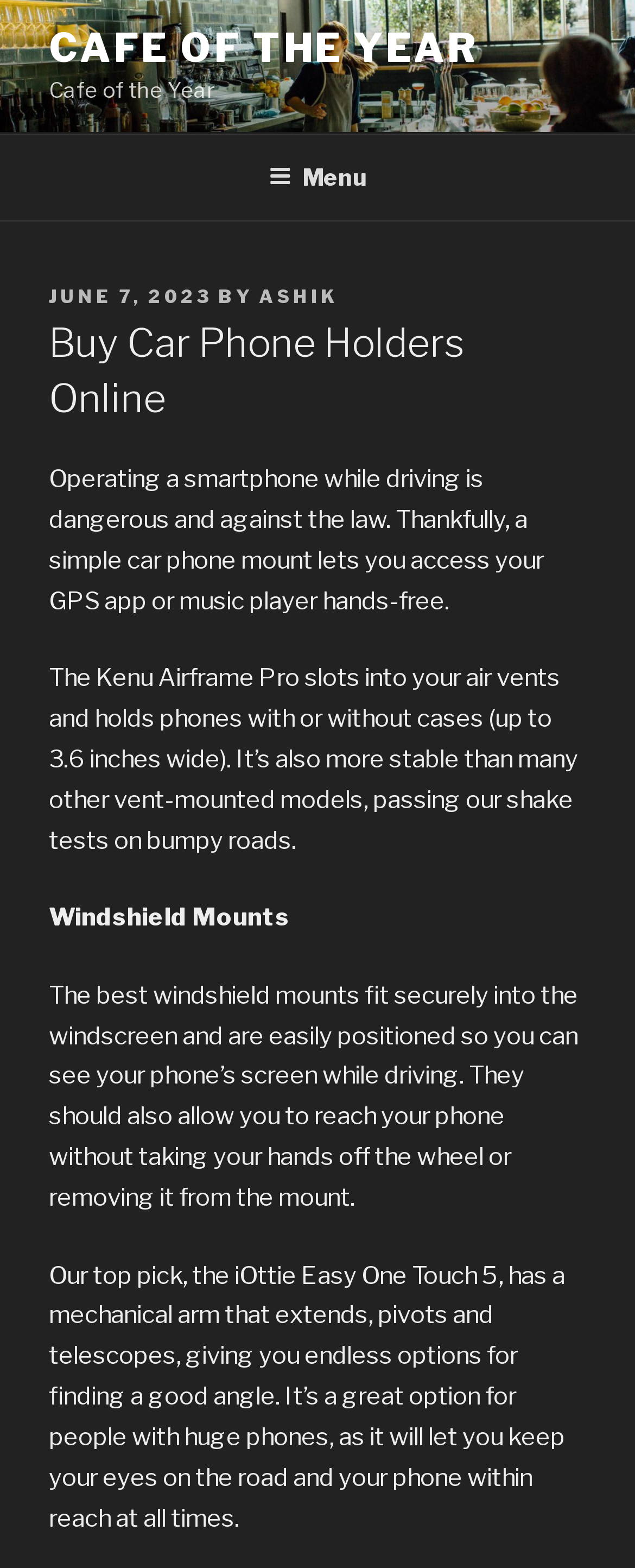Create an elaborate caption for the webpage.

The webpage is about buying car phone holders online, with a prominent image of "Cafe of the Year" at the top, spanning the entire width of the page. Below the image, there is a link to "Skip to content" at the top-left corner. 

A navigation menu labeled "Top Menu" is located below the image, taking up the entire width of the page. Within the menu, there is a button labeled "Menu" that, when expanded, reveals a dropdown menu. 

The main content of the page is divided into sections, with a header section that includes a posted date, "JUNE 7, 2023", and the author's name, "ASHIK". The main heading, "Buy Car Phone Holders Online", is located below the header section.

The page then presents a series of paragraphs discussing the importance of using a car phone mount while driving, followed by a description of a specific product, the Kenu Airframe Pro, which is a vent-mounted model. 

Further down the page, there is a section dedicated to windshield mounts, with a heading "Windshield Mounts" and a description of what makes a good windshield mount. The page concludes with a recommendation for a top pick, the iOttie Easy One Touch 5, which is described as a great option for people with large phones.